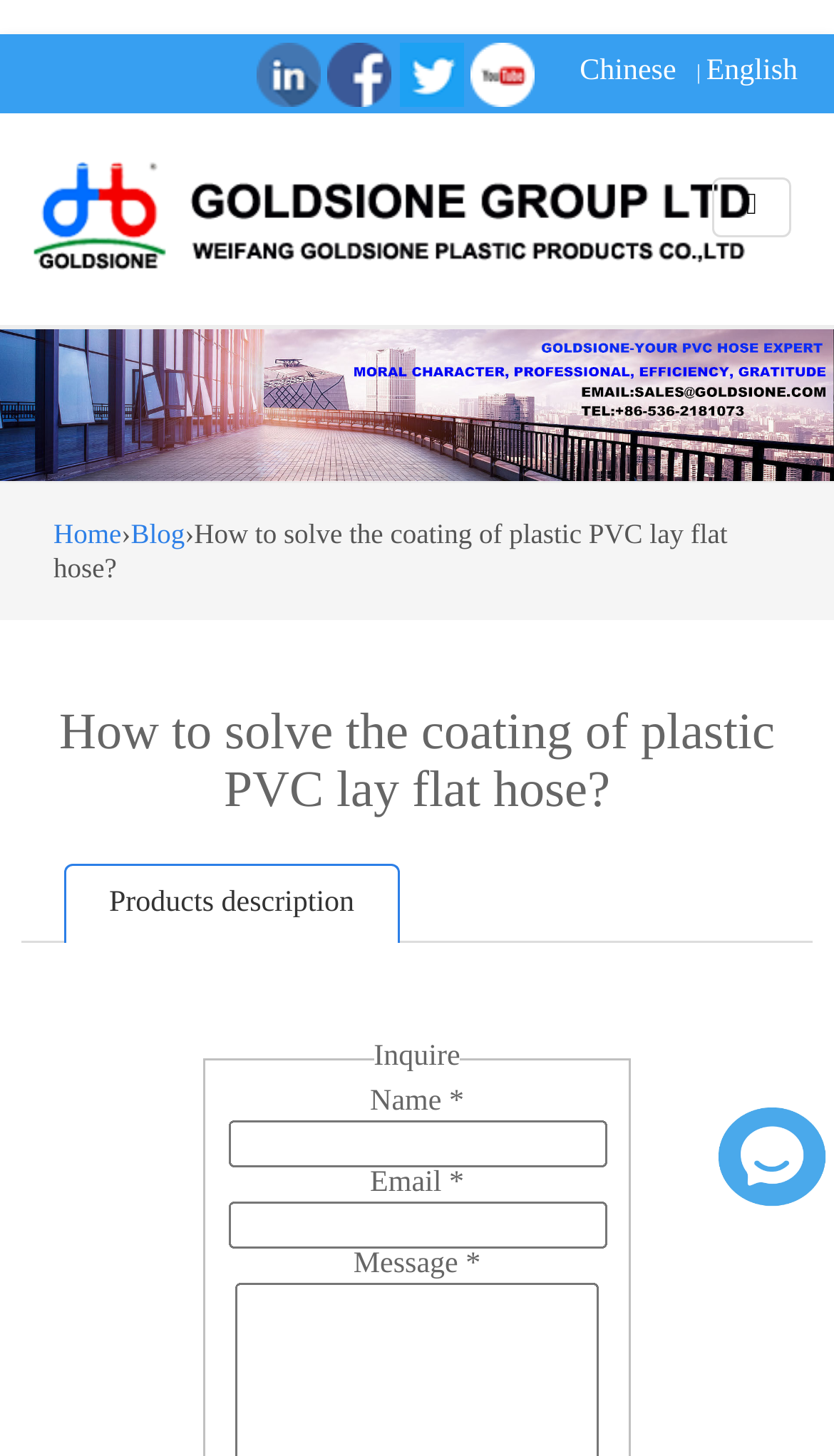Locate the bounding box coordinates of the clickable element to fulfill the following instruction: "Click the button with a plus icon". Provide the coordinates as four float numbers between 0 and 1 in the format [left, top, right, bottom].

[0.854, 0.122, 0.949, 0.163]